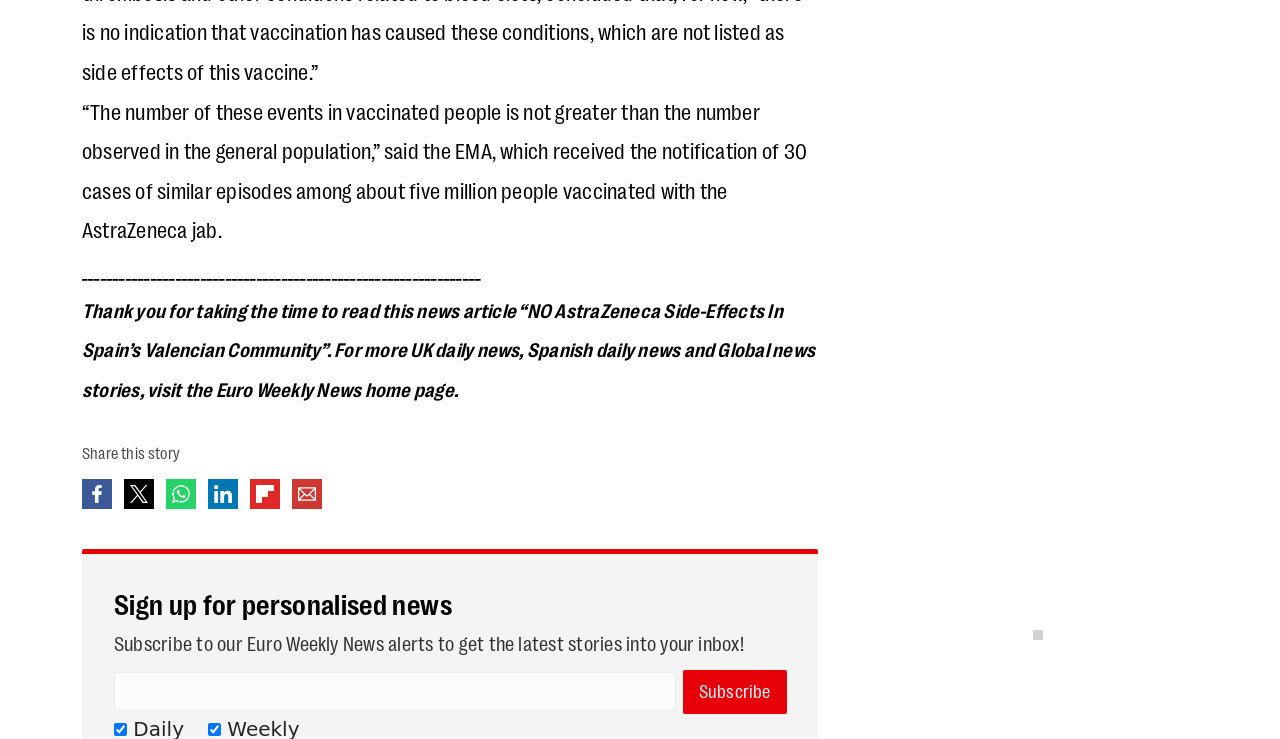Find the bounding box coordinates for the HTML element described as: "value="Subscribe"". The coordinates should consist of four float values between 0 and 1, i.e., [left, top, right, bottom].

[0.533, 0.907, 0.615, 0.967]